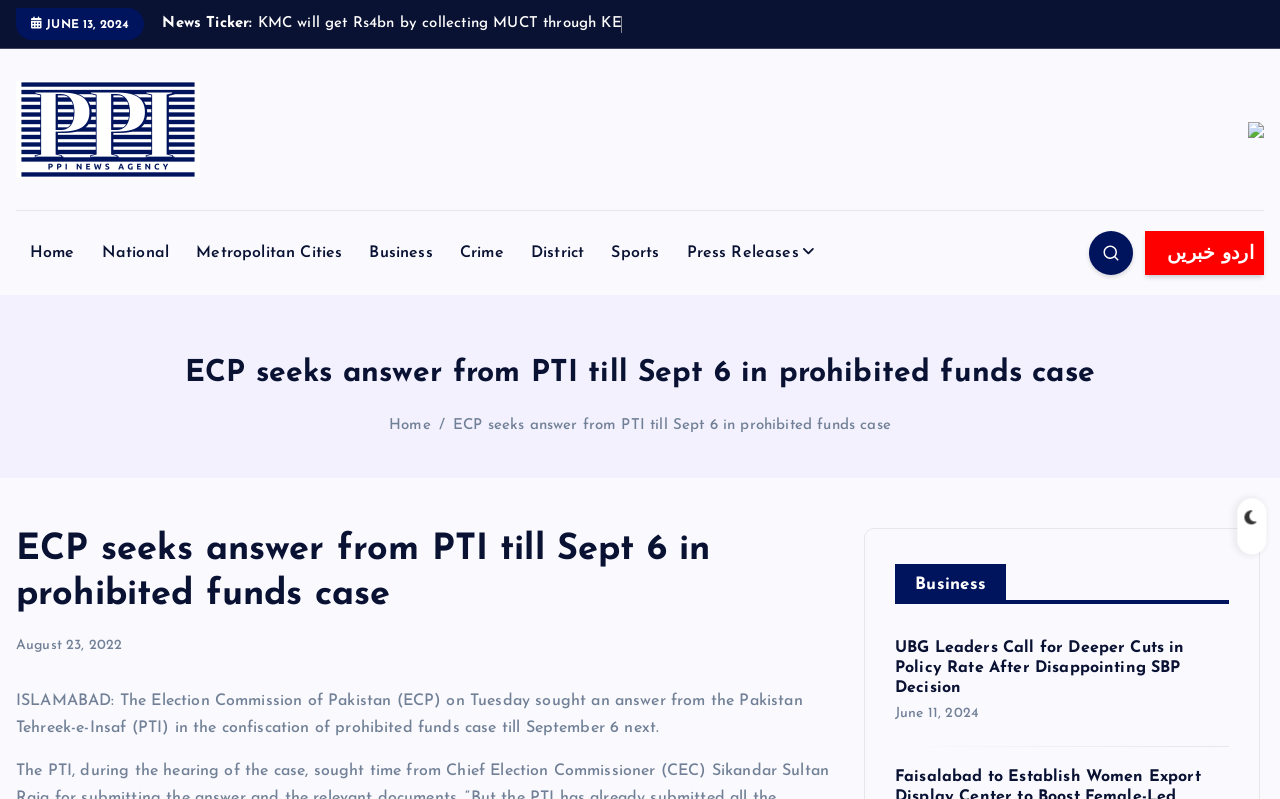Please give the bounding box coordinates of the area that should be clicked to fulfill the following instruction: "Click on the 'National' link". The coordinates should be in the format of four float numbers from 0 to 1, i.e., [left, top, right, bottom].

[0.069, 0.293, 0.143, 0.34]